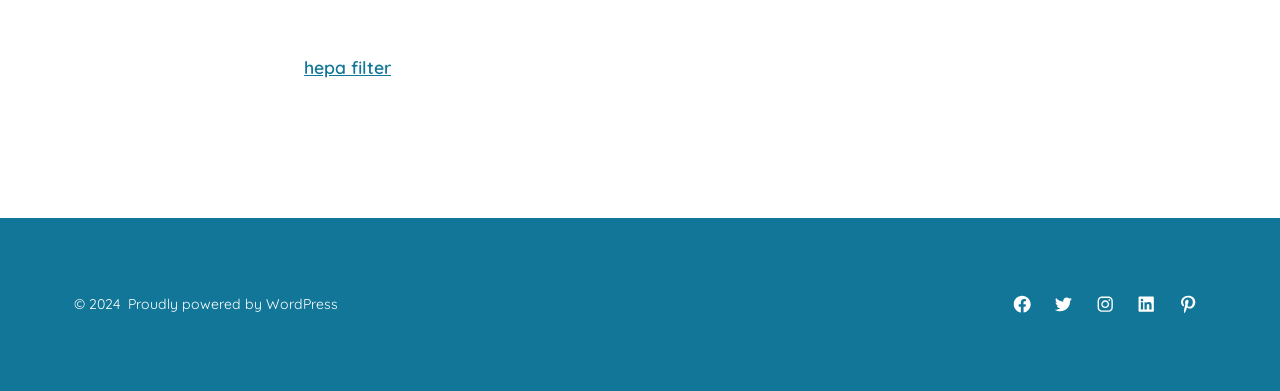What is the platform that powers the website?
Answer the question with just one word or phrase using the image.

WordPress